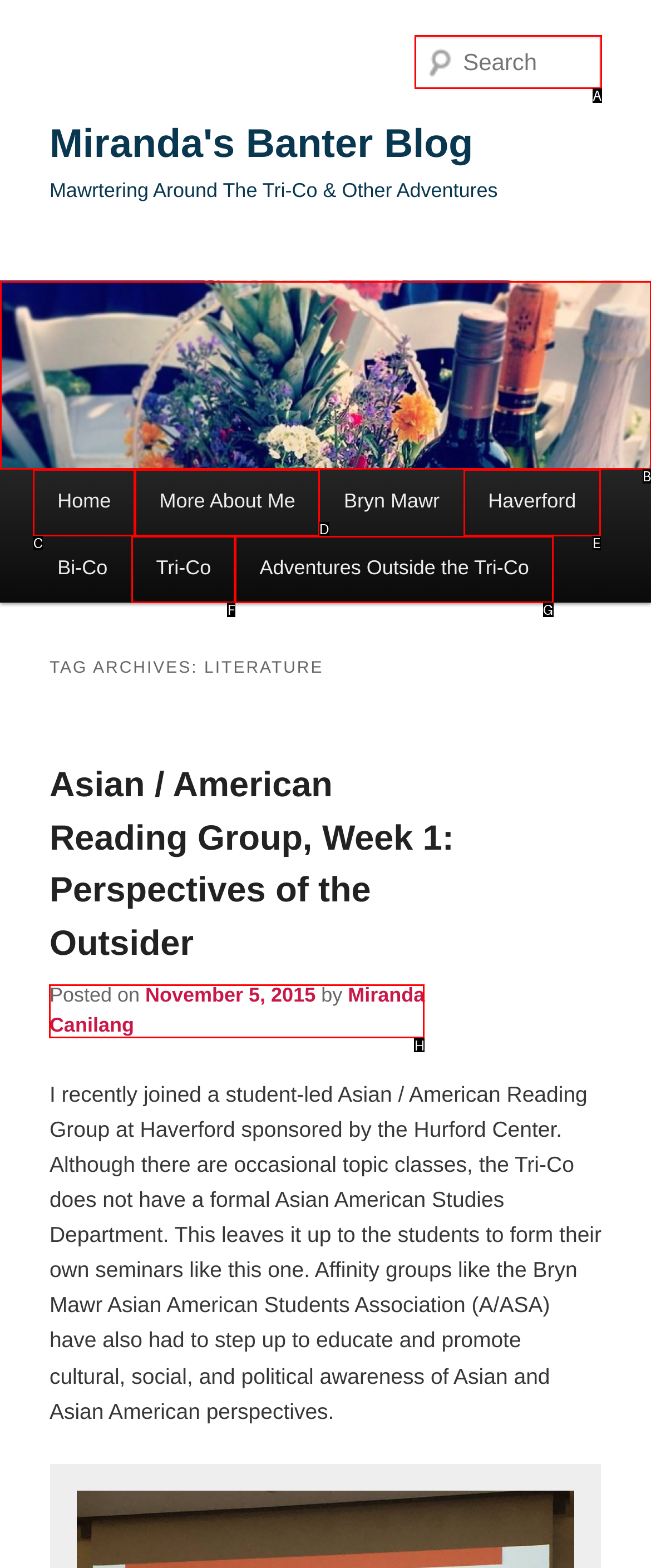Select the correct UI element to click for this task: View Miranda's profile.
Answer using the letter from the provided options.

H